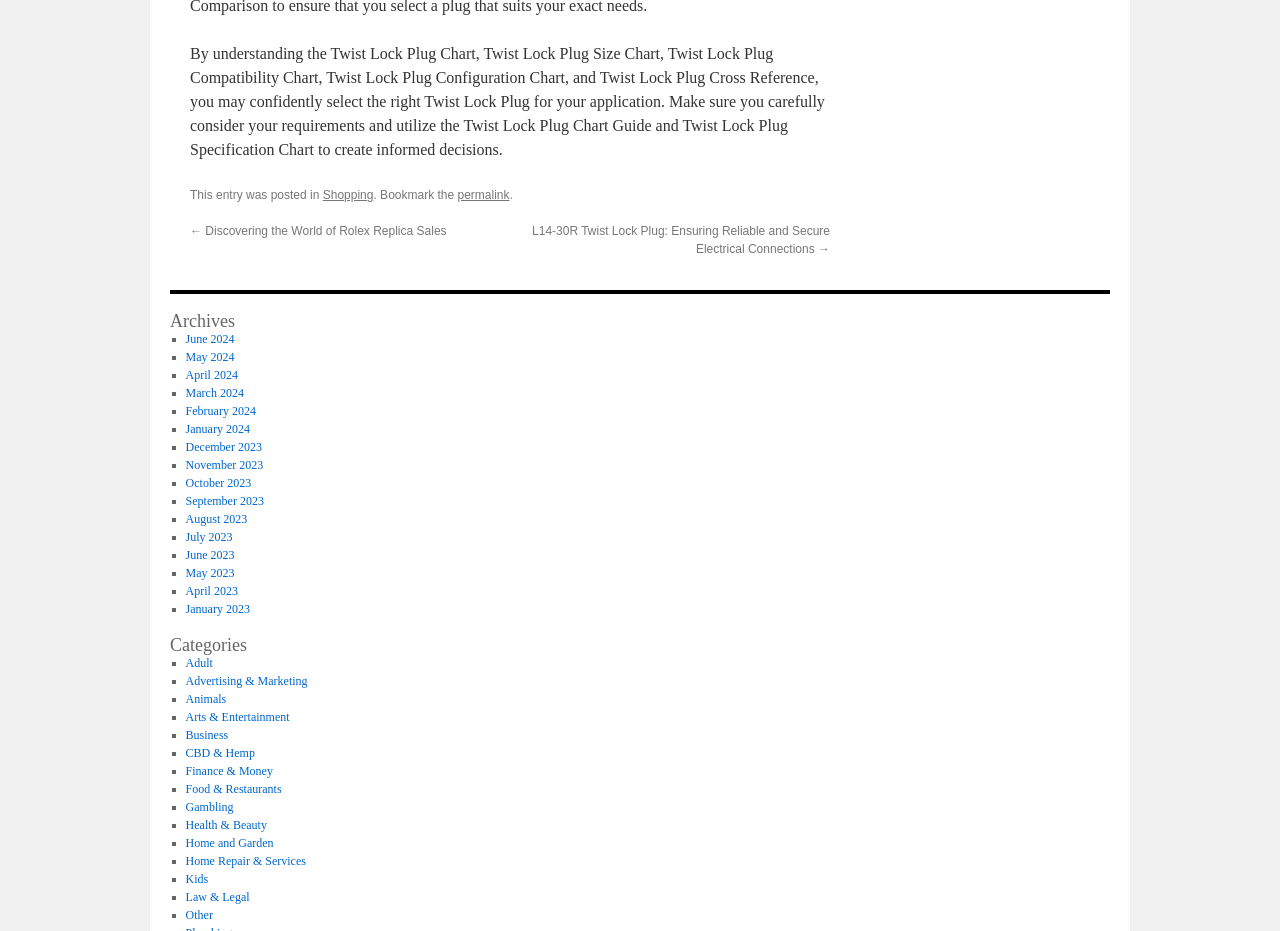What is the category of the post 'Discovering the World of Rolex Replica Sales'?
Based on the image, answer the question with as much detail as possible.

The category of the post 'Discovering the World of Rolex Replica Sales' can be determined by looking at the link 'Shopping' which is adjacent to the post title, indicating that the post belongs to the Shopping category.